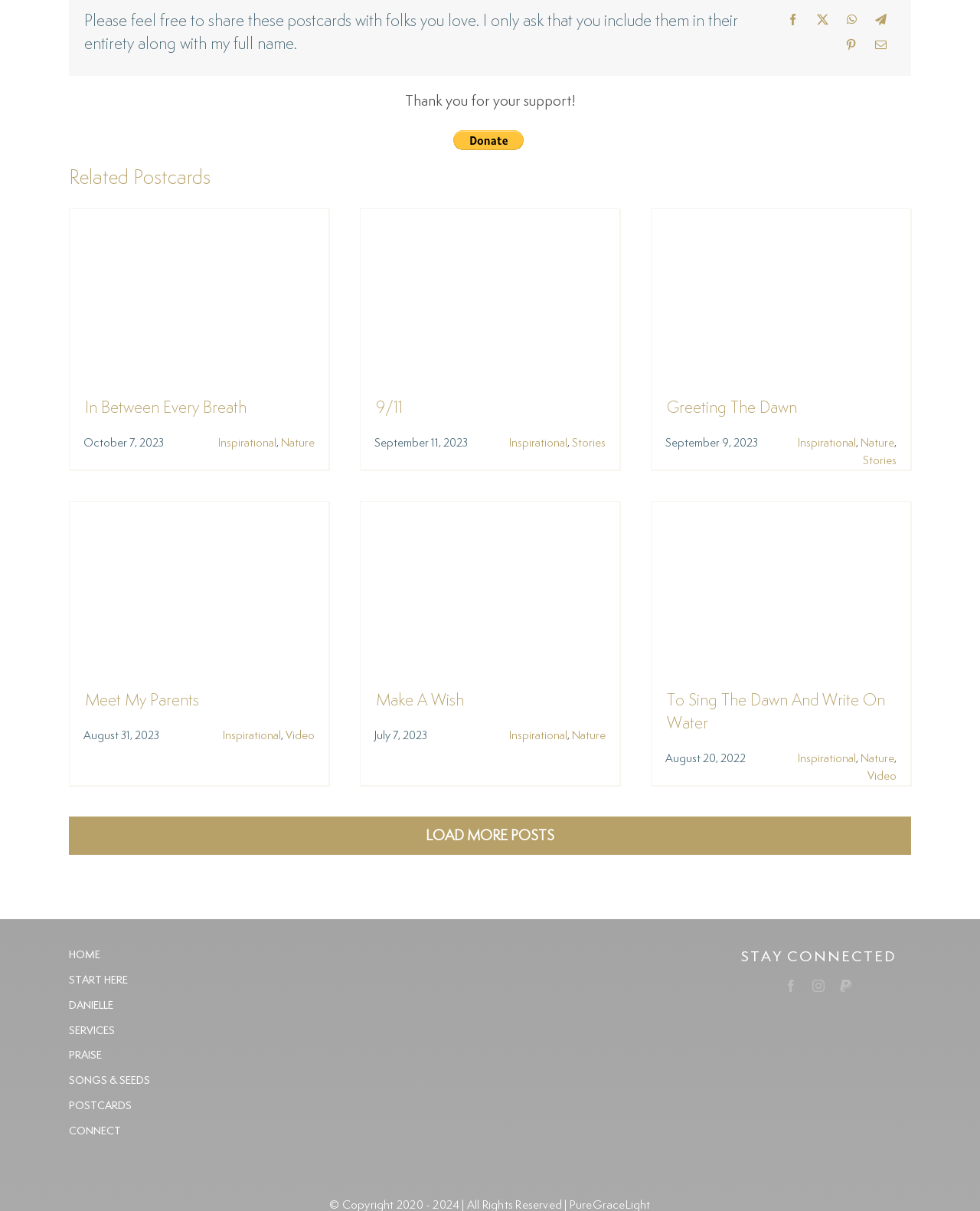What is the purpose of the 'Donate with PayPal' button?
Can you provide an in-depth and detailed response to the question?

The 'Donate with PayPal' button is likely used to allow users to donate money to the author or the website, as it is a common practice for websites to have a donation option for users who want to support the content creator.